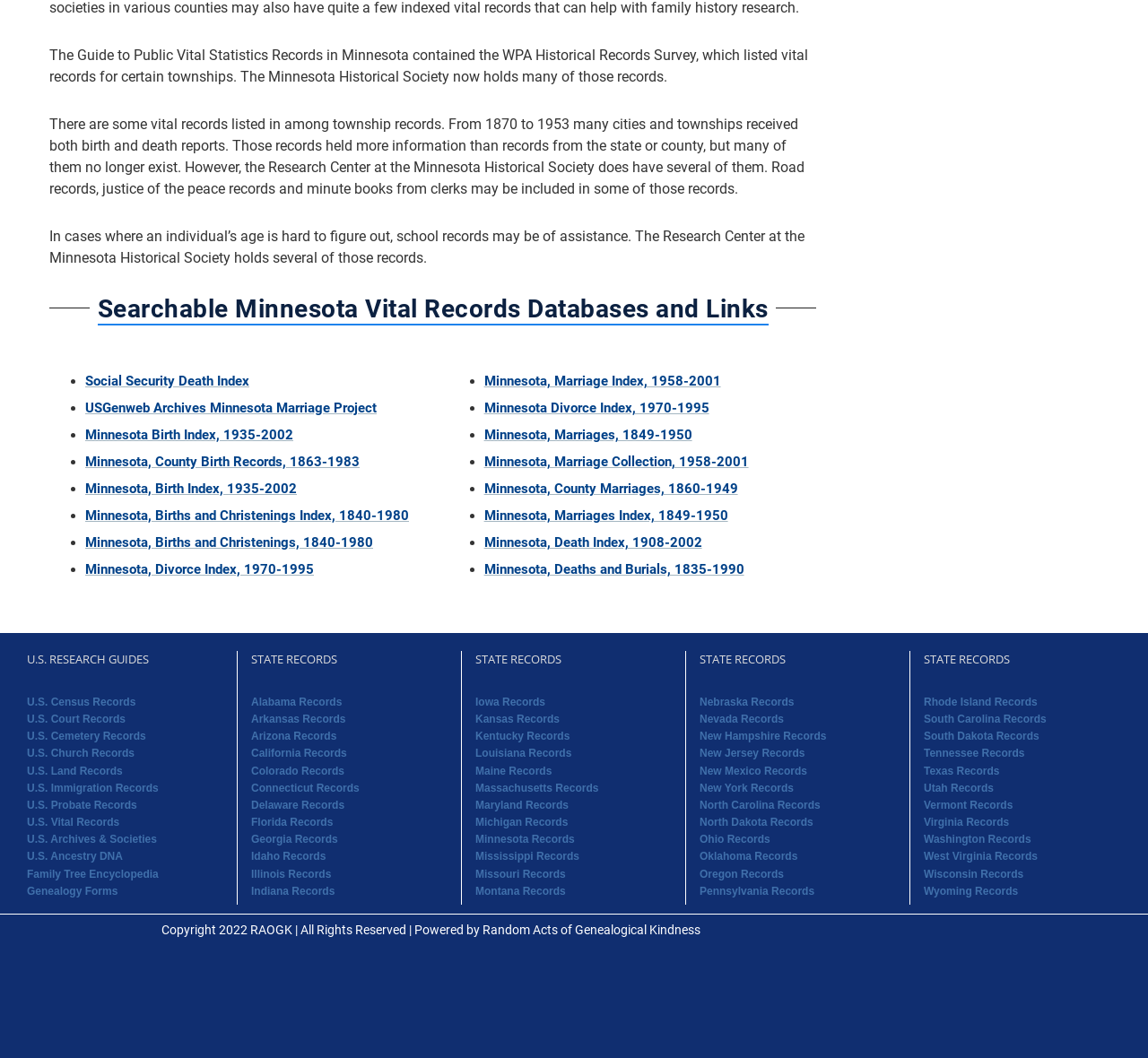Reply to the question below using a single word or brief phrase:
What is the category of records listed under 'U.S. RESEARCH GUIDES'?

Various U.S. records